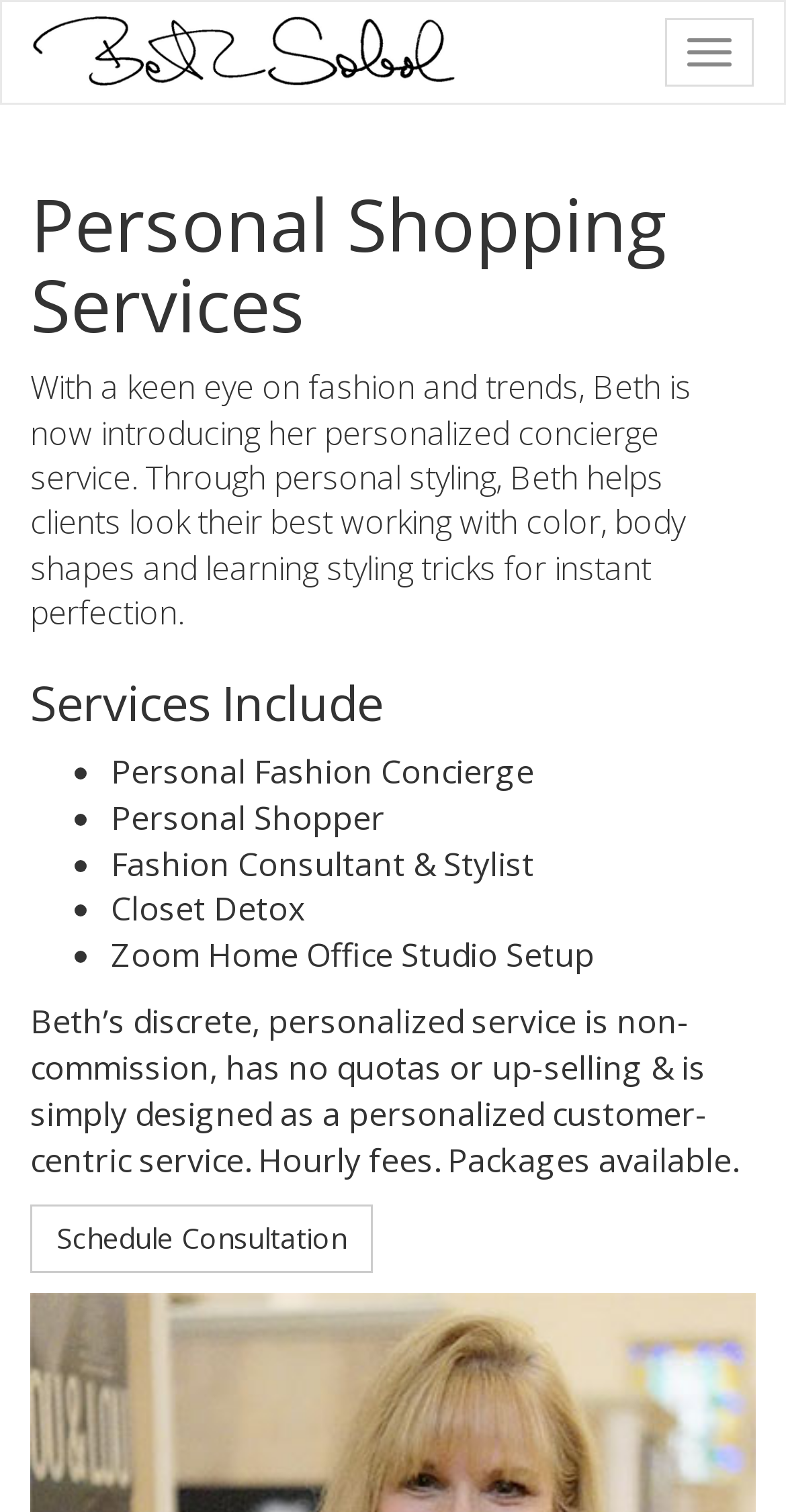Please answer the following question using a single word or phrase: 
What is the purpose of Beth's service?

To help clients look their best